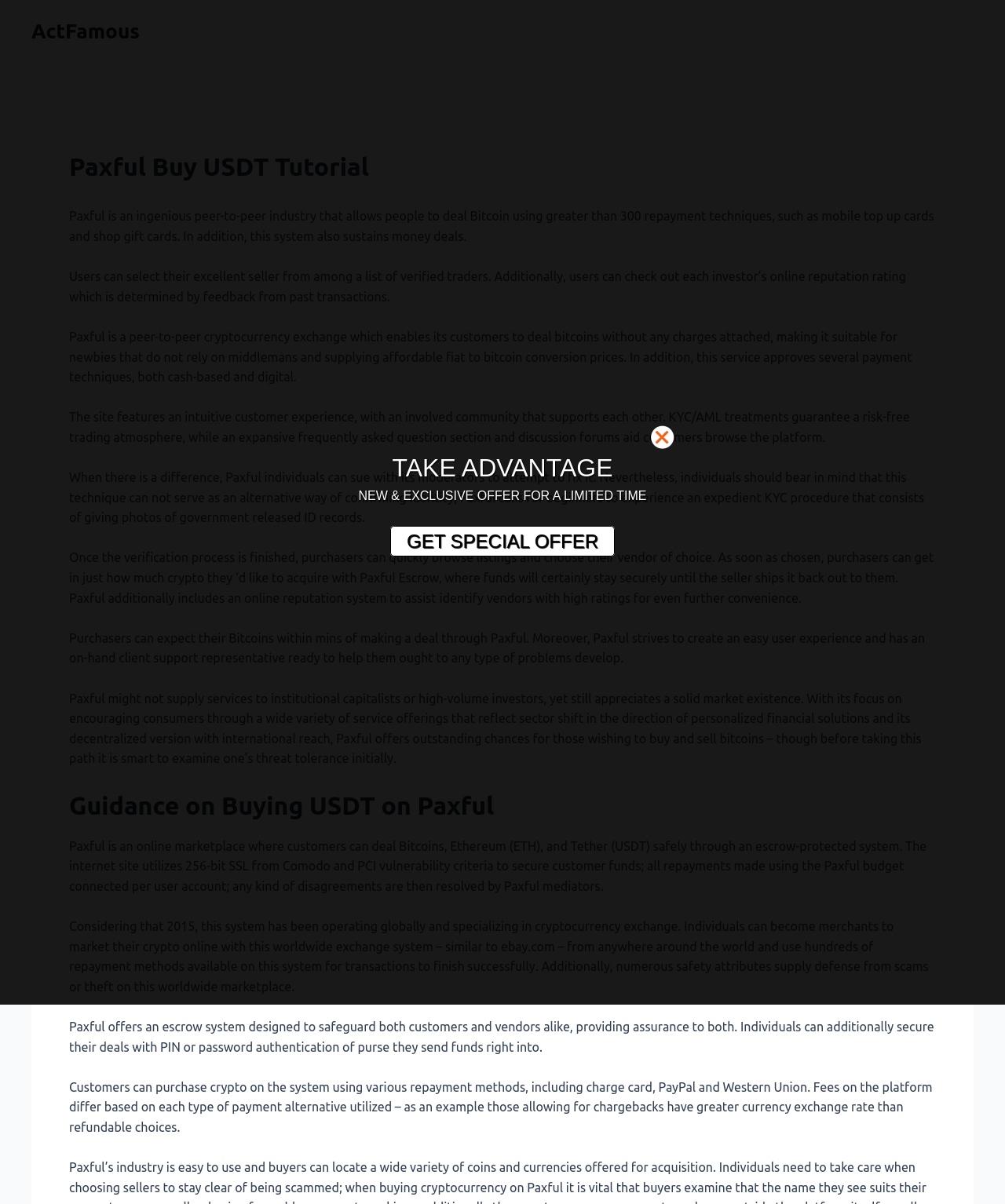Based on the image, please elaborate on the answer to the following question:
What is the benefit of using Paxful for cryptocurrency exchange?

The webpage mentions that Paxful is suitable for newbies that do not rely on middlemen and supplies affordable fiat to bitcoin conversion prices. This suggests that one of the benefits of using Paxful is that it offers competitive pricing for cryptocurrency exchange.